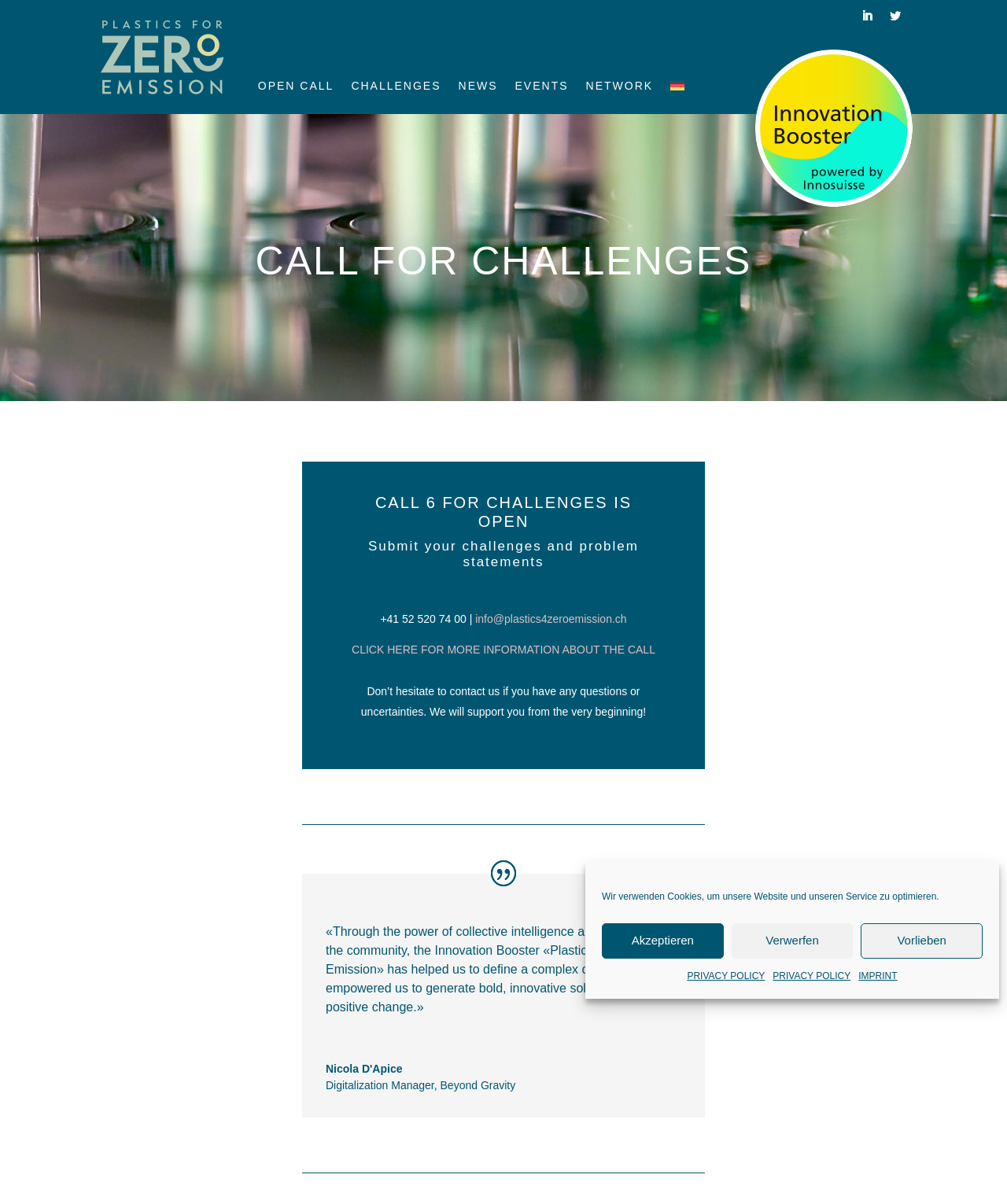Determine the bounding box coordinates for the clickable element required to fulfill the instruction: "Click the NEWS link". Provide the coordinates as four float numbers between 0 and 1, i.e., [left, top, right, bottom].

[0.455, 0.017, 0.494, 0.078]